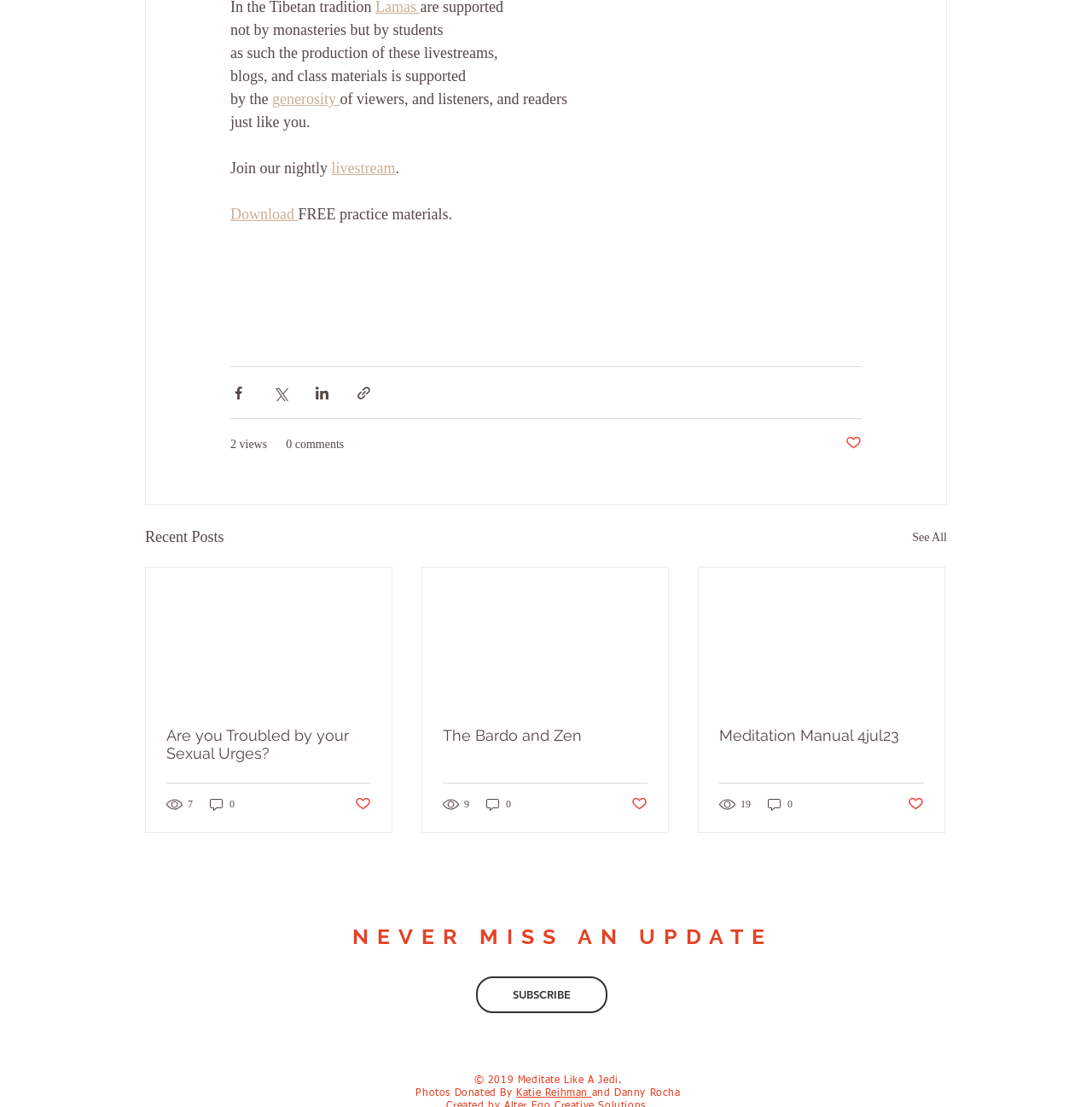How many articles are in the Recent Posts section?
Examine the image and give a concise answer in one word or a short phrase.

3